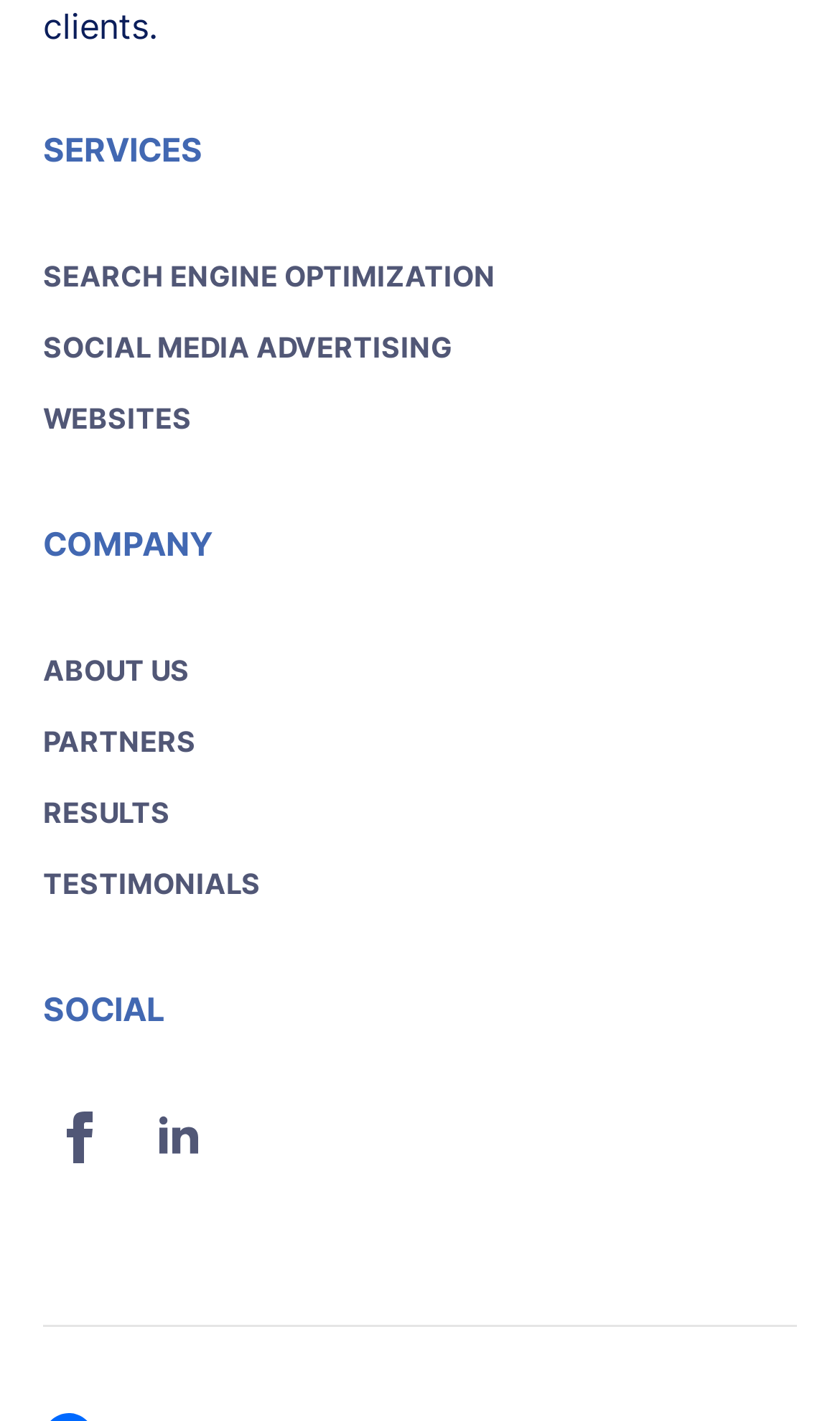Show the bounding box coordinates for the element that needs to be clicked to execute the following instruction: "Go to our Facebook Fan Page". Provide the coordinates in the form of four float numbers between 0 and 1, i.e., [left, top, right, bottom].

[0.051, 0.774, 0.138, 0.826]